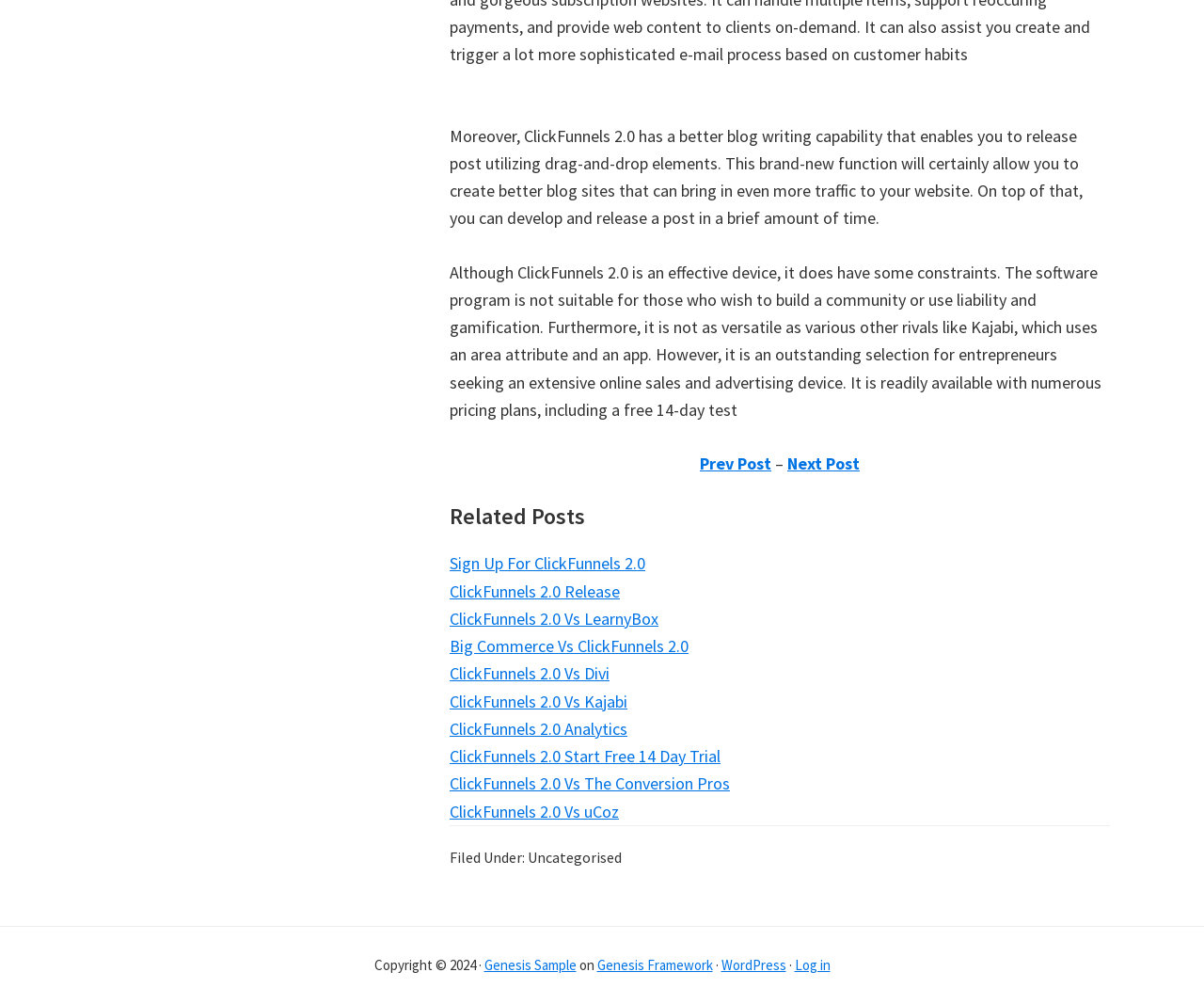Please locate the bounding box coordinates for the element that should be clicked to achieve the following instruction: "Click on 'Prev Post'". Ensure the coordinates are given as four float numbers between 0 and 1, i.e., [left, top, right, bottom].

[0.581, 0.451, 0.641, 0.473]